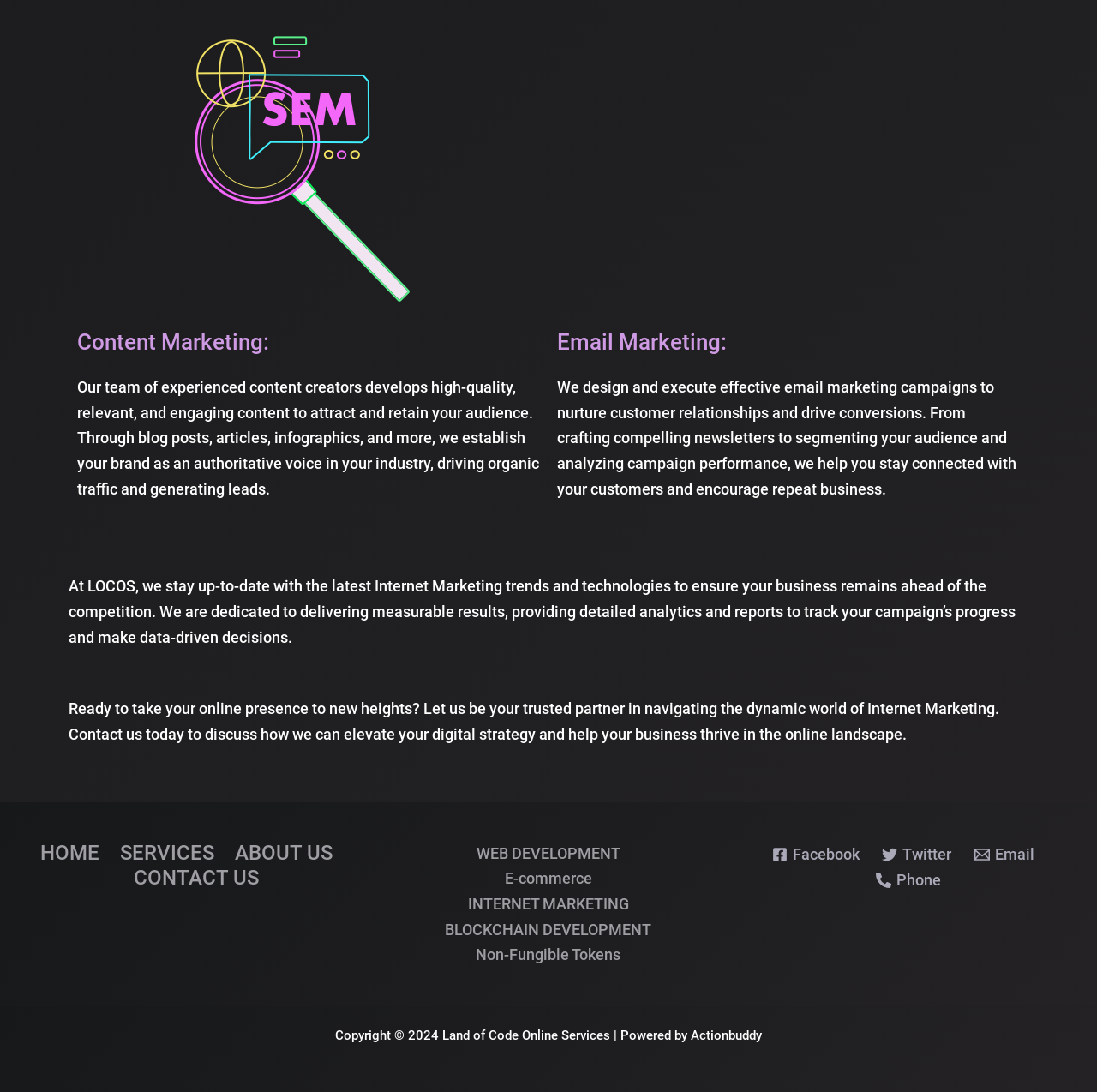Find the bounding box coordinates for the area that must be clicked to perform this action: "Contact us through email".

[0.882, 0.775, 0.948, 0.79]